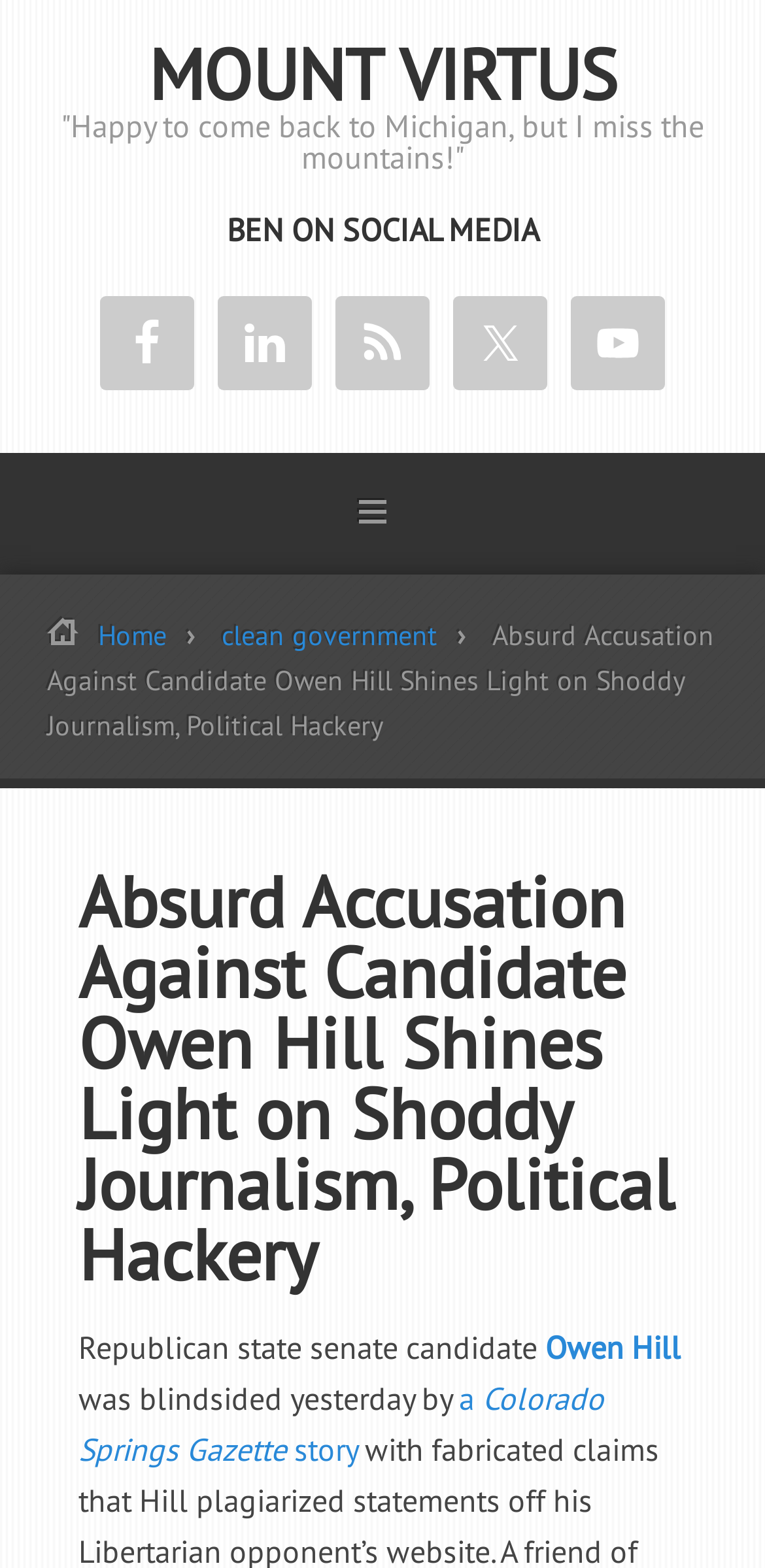What is the name of the website section that contains the main content?
Based on the content of the image, thoroughly explain and answer the question.

I found the answer by analyzing the navigation section of the webpage, specifically the element 'navigation 'Main'' which indicates that the main content is contained within this section.